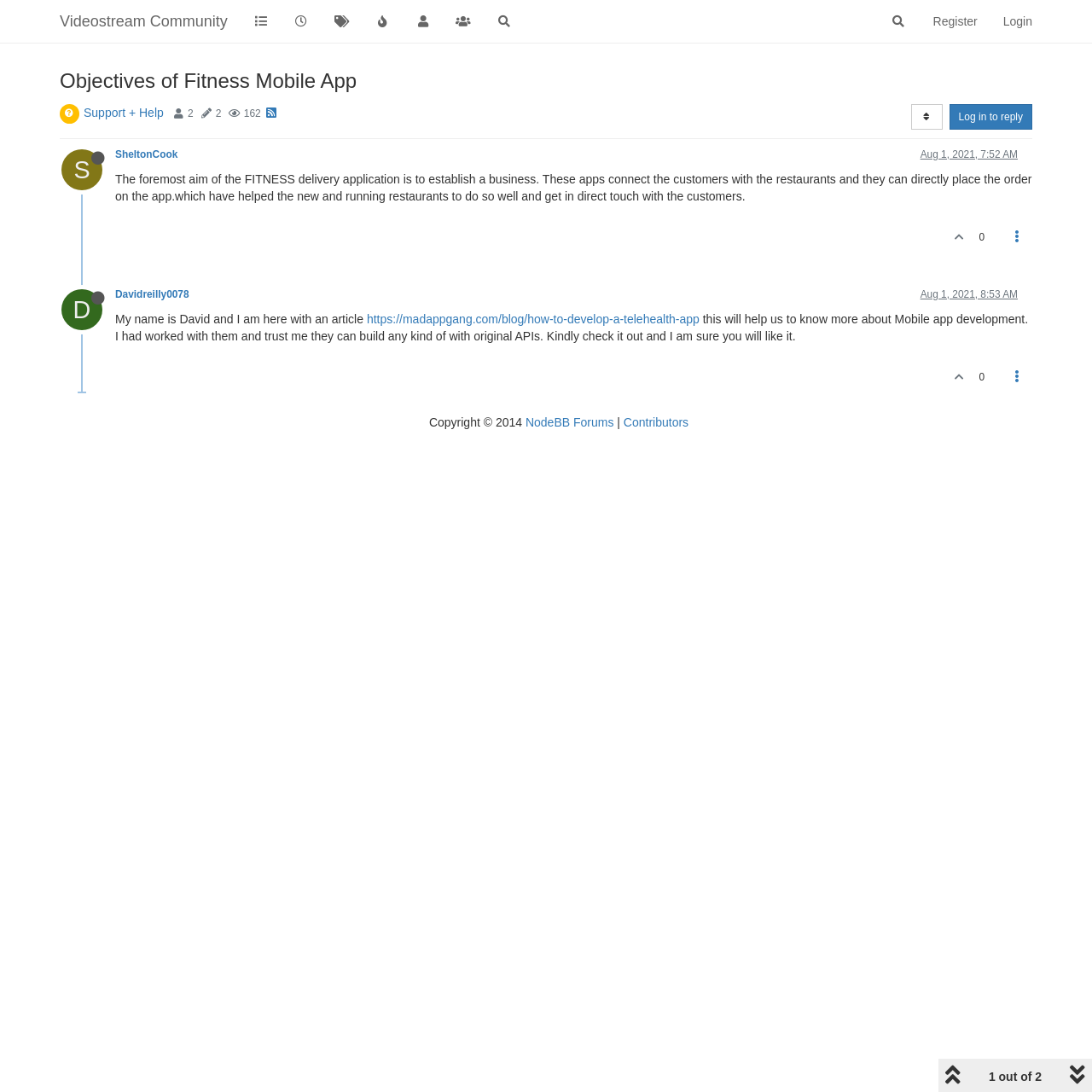Identify the bounding box coordinates for the region to click in order to carry out this instruction: "Click the Pasifika logo". Provide the coordinates using four float numbers between 0 and 1, formatted as [left, top, right, bottom].

None